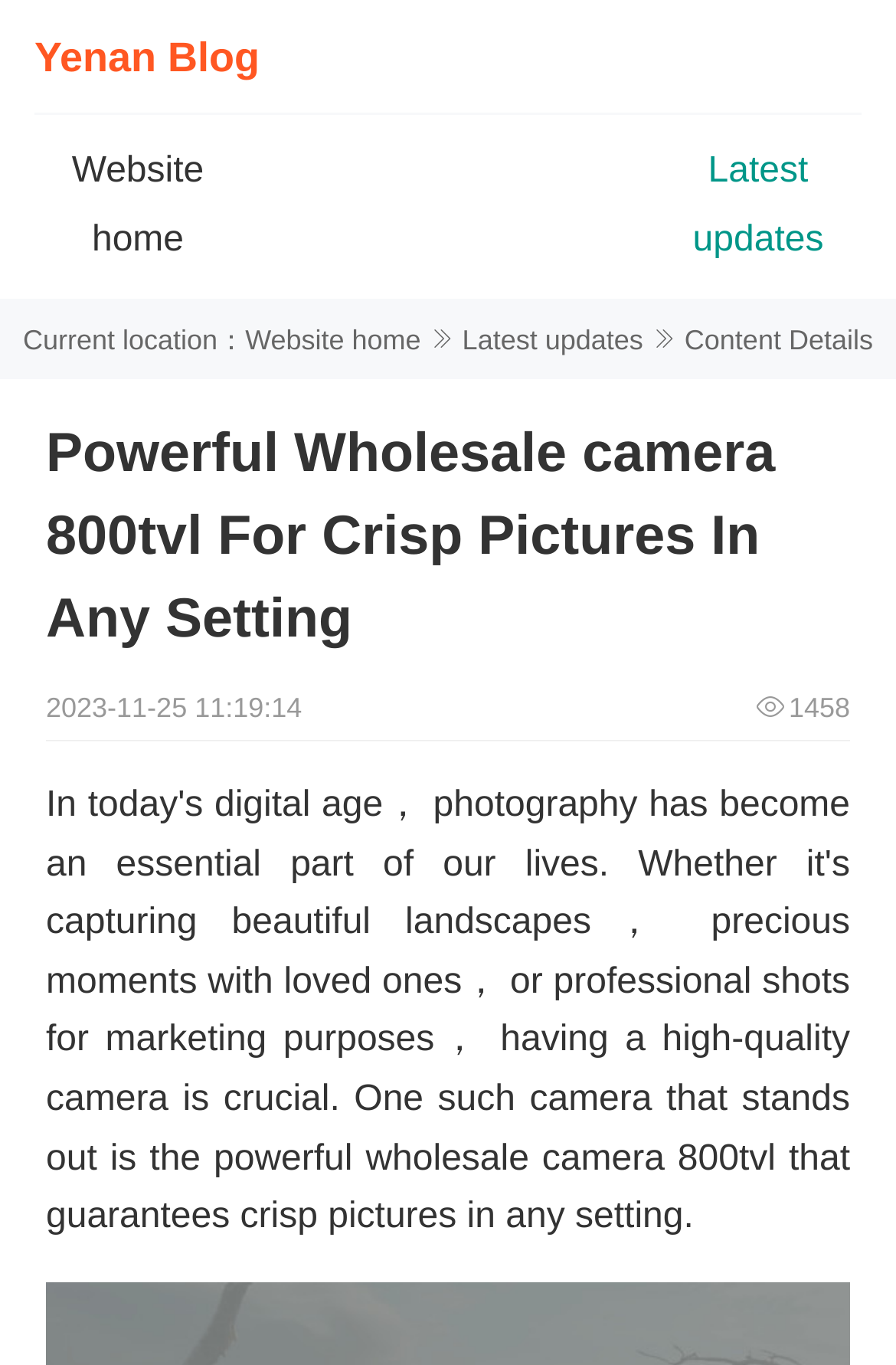Predict the bounding box of the UI element that fits this description: "Latest updates".

[0.773, 0.111, 0.919, 0.19]